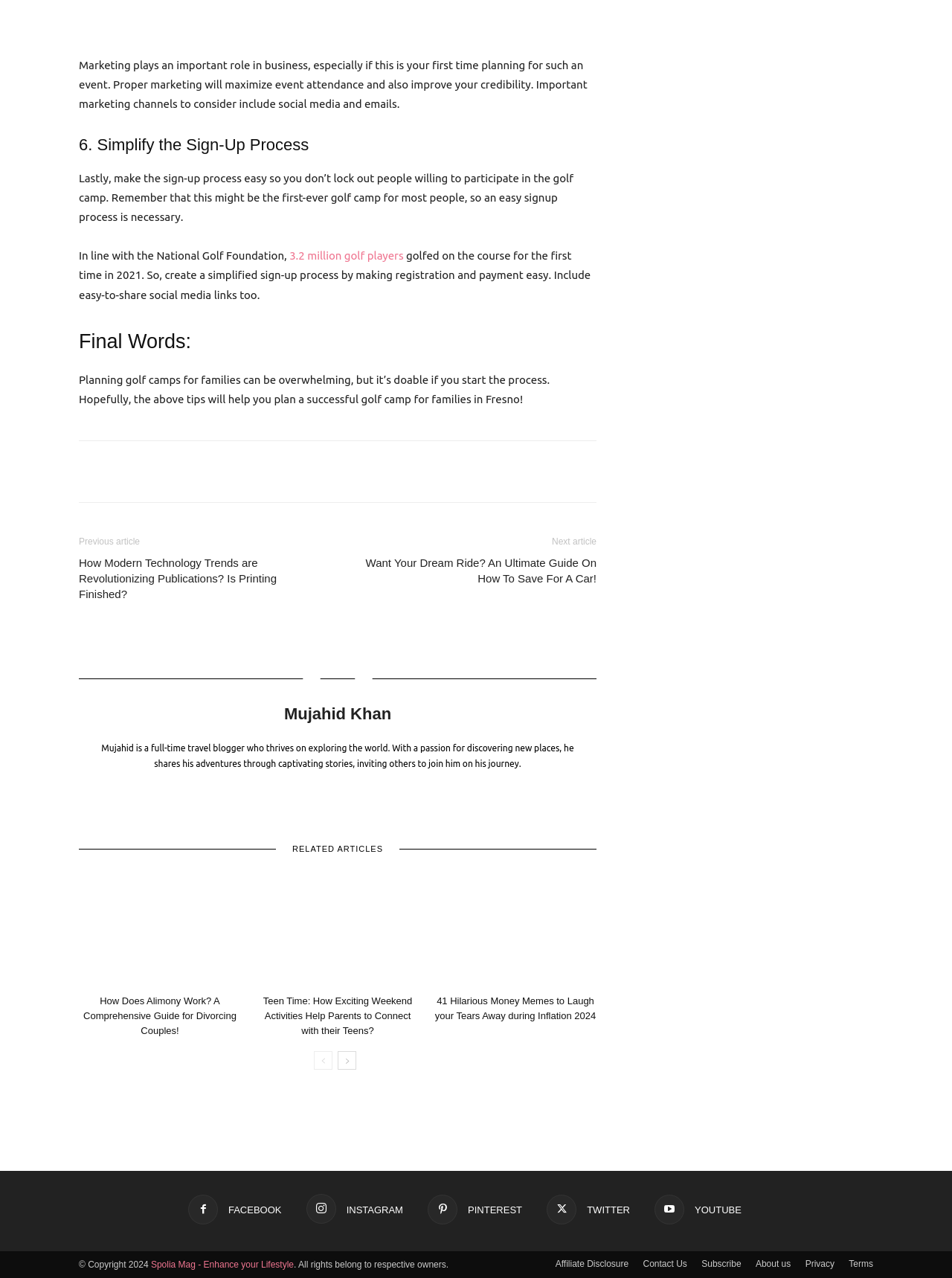Determine the bounding box coordinates of the target area to click to execute the following instruction: "View the author's profile by clicking on 'Mujahid Khan'."

[0.298, 0.551, 0.411, 0.566]